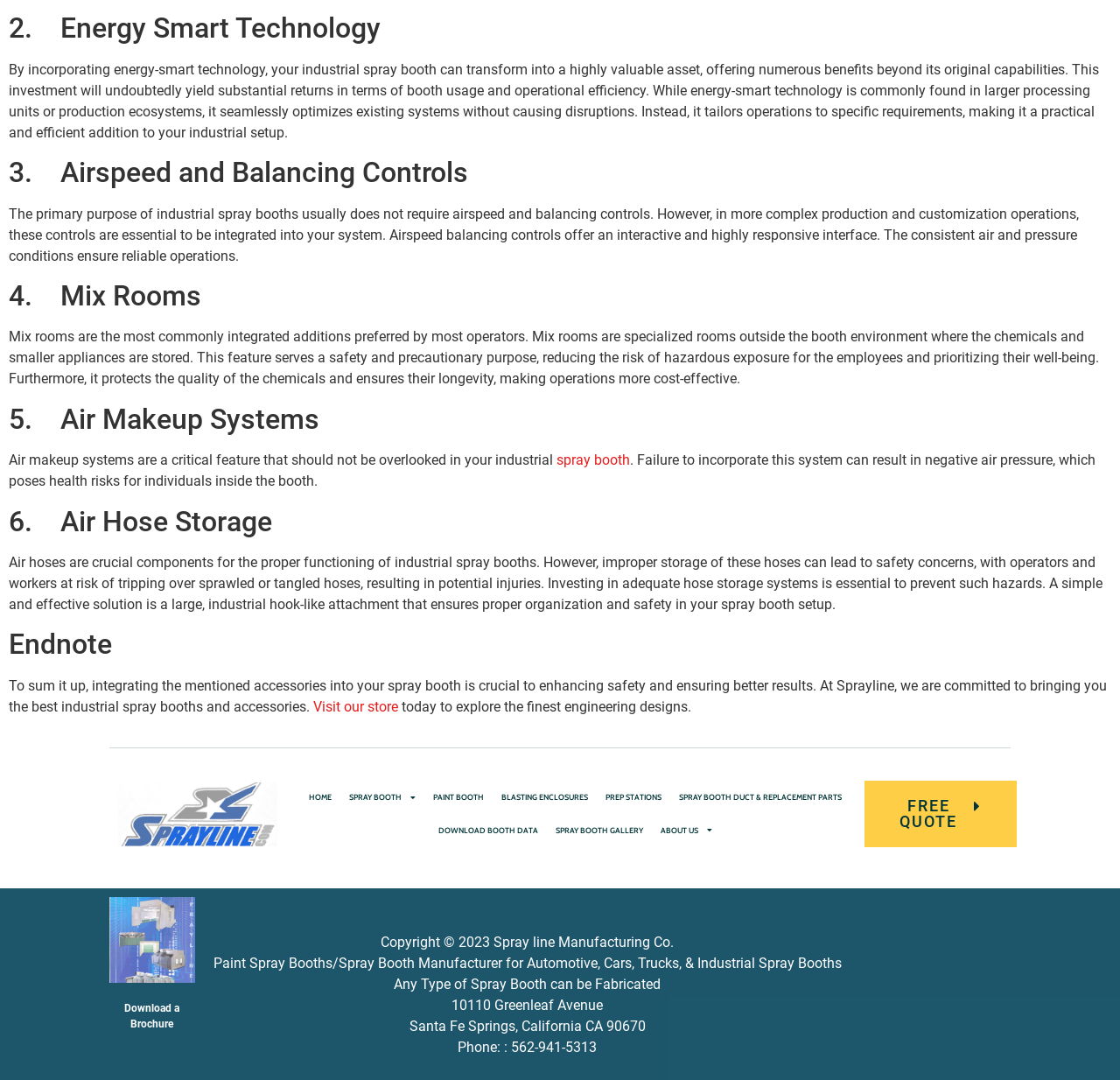From the webpage screenshot, predict the bounding box of the UI element that matches this description: "spray booth".

[0.497, 0.418, 0.562, 0.434]